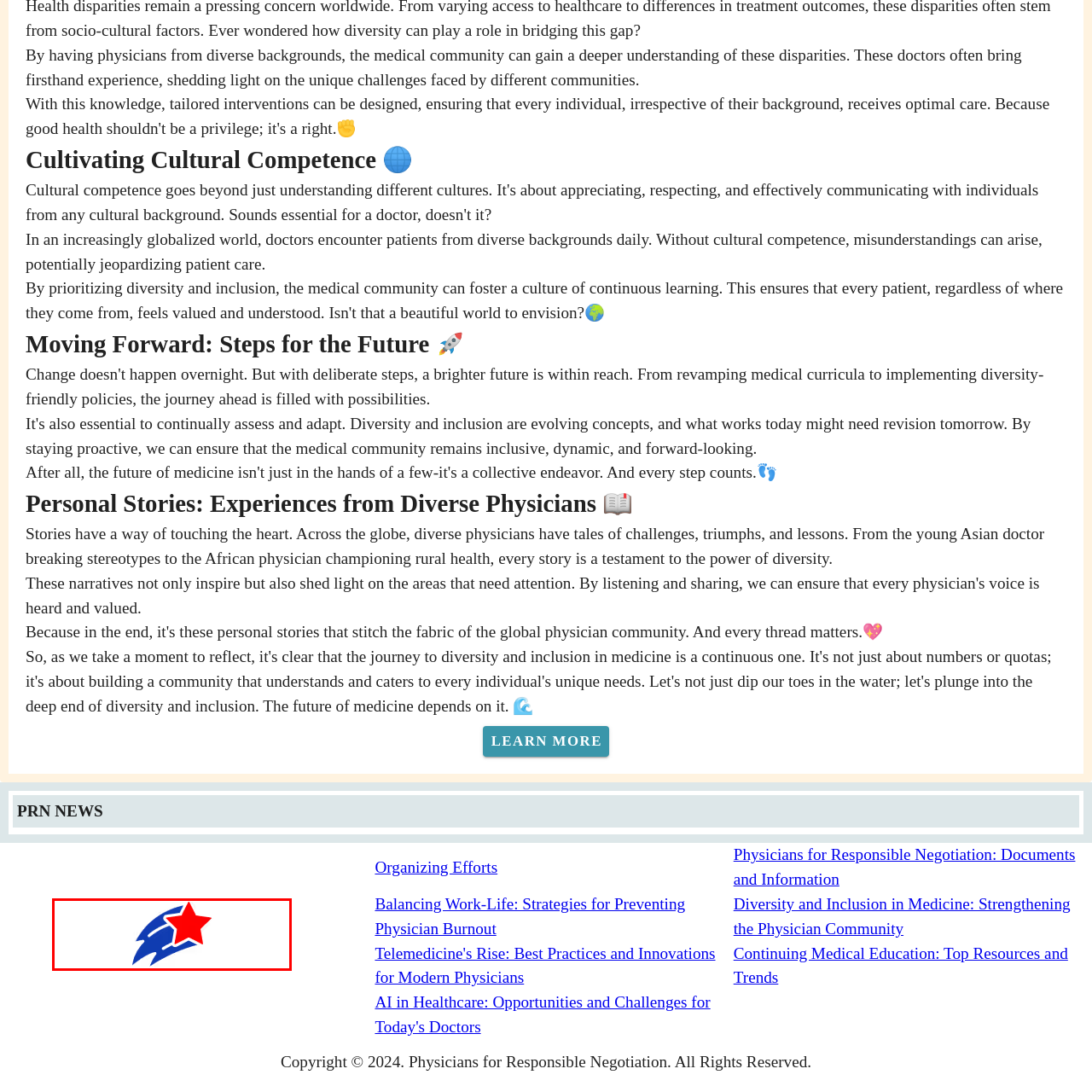Examine the content inside the red bounding box and offer a comprehensive answer to the following question using the details from the image: What is the likely purpose of the webpage?

The webpage is likely advocating for diversity and inclusion in the medical field, as evidenced by the logo's themes of innovation and excellence, and the emphasis on the importance of diverse backgrounds in enriching the healthcare profession.